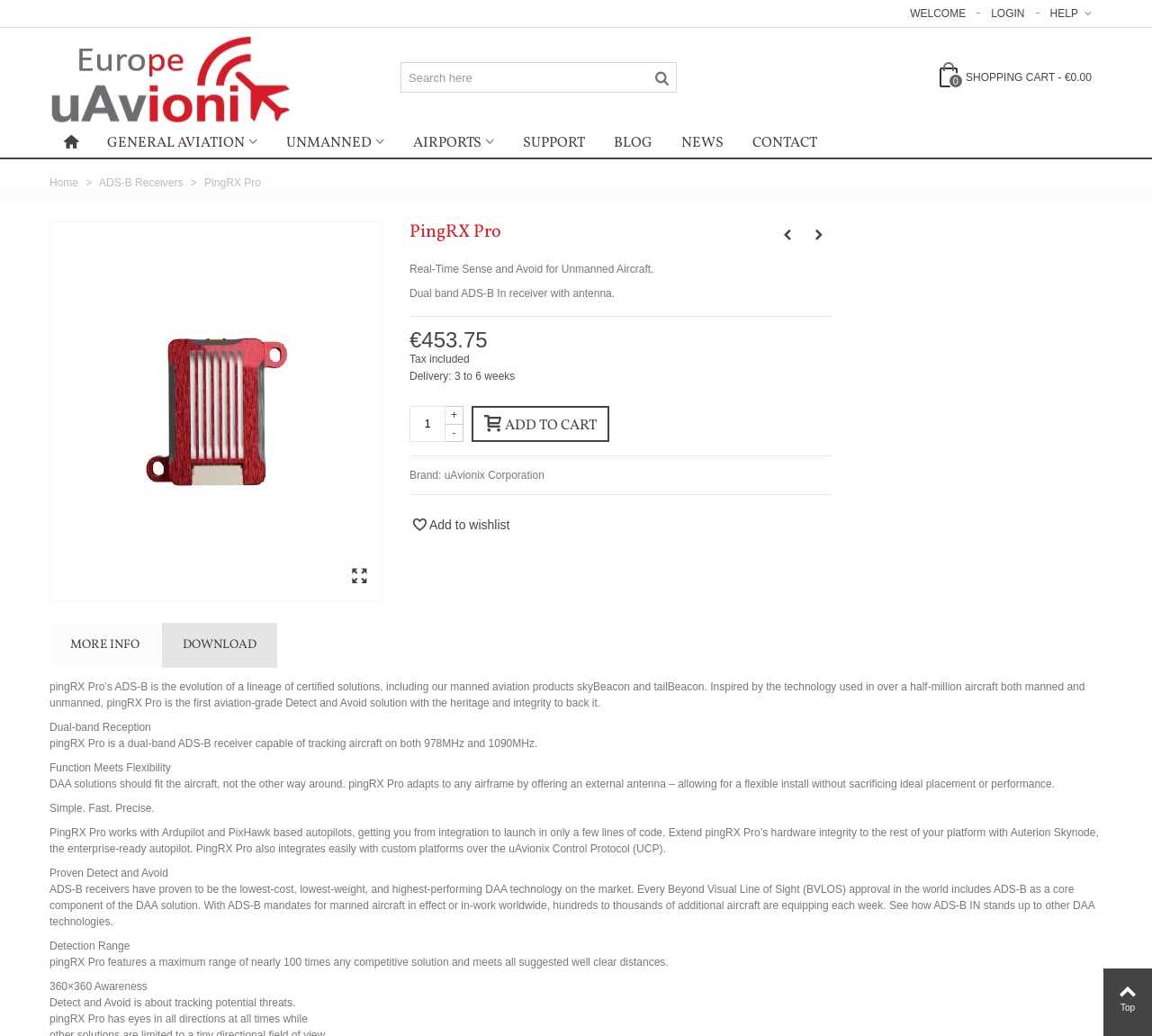What is the price of the PingRX Pro?
Please give a detailed and elaborate answer to the question.

I found the price of the PingRX Pro by looking at the text '€453.75' which is located below the product description and above the 'Tax included' text.